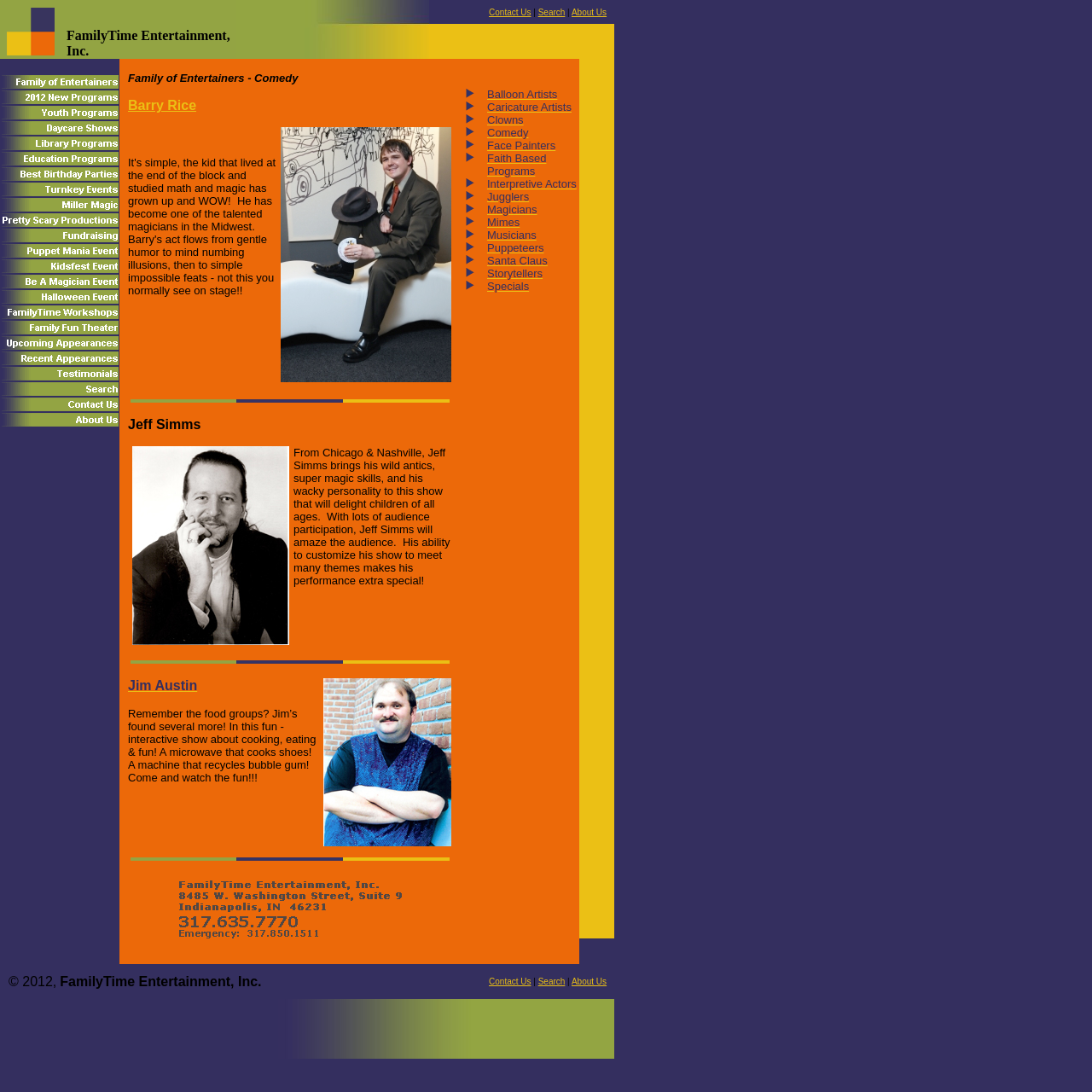Determine the bounding box coordinates of the target area to click to execute the following instruction: "Contact Us."

[0.448, 0.007, 0.486, 0.015]